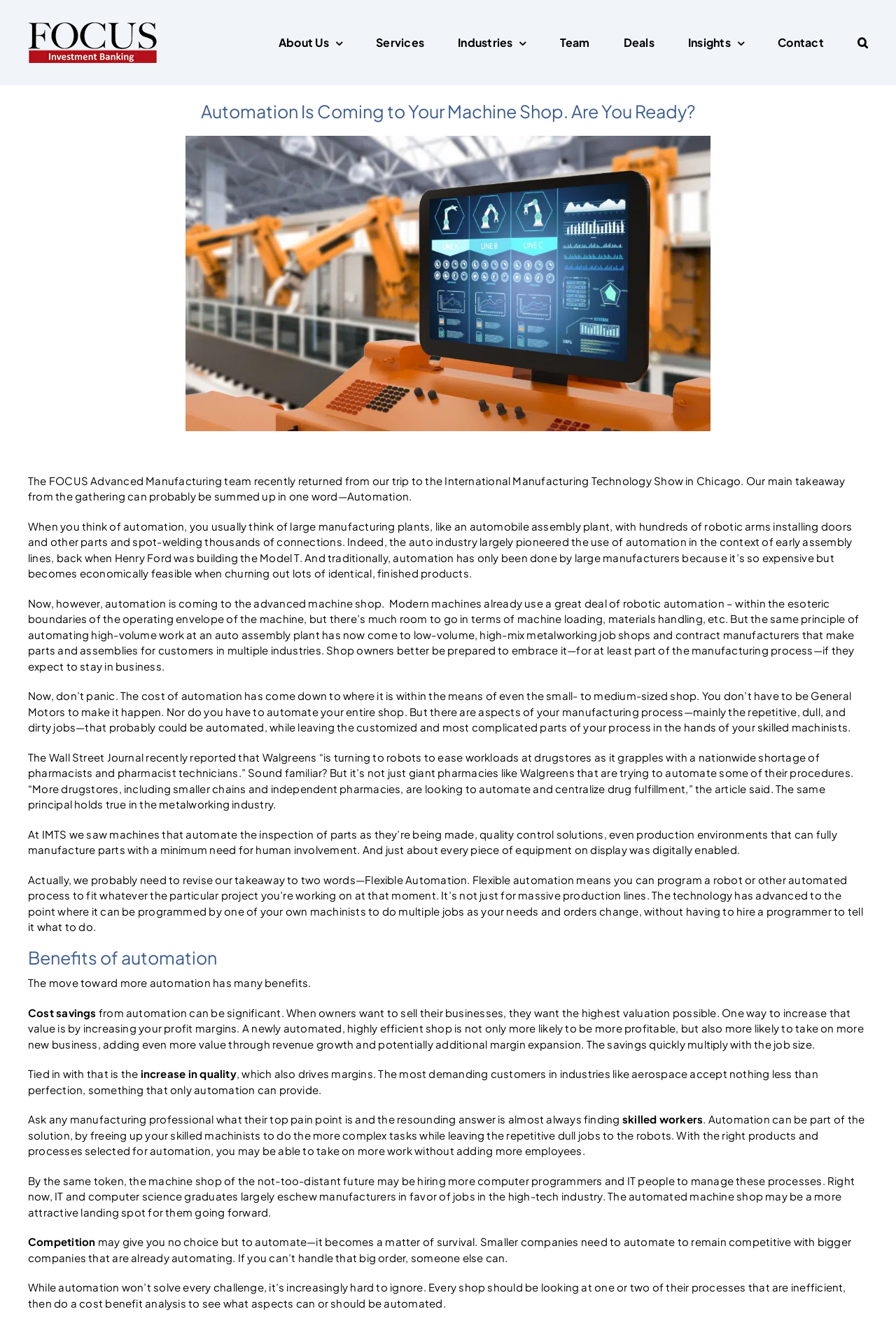Locate the bounding box of the UI element defined by this description: "Contact". The coordinates should be given as four float numbers between 0 and 1, formatted as [left, top, right, bottom].

[0.868, 0.0, 0.919, 0.065]